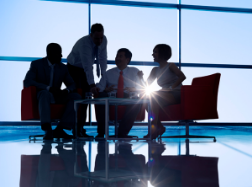Offer a detailed explanation of what is happening in the image.

The image captures a collaborative meeting among a diverse group of professionals silhouetted against a large, brightly lit window. Centered around a modern table, the individuals appear engaged in discussion, with one person leaning toward the group, suggesting a dynamic exchange of ideas. The reflections on the polished floor enhance the contemporary and professional atmosphere, while the bright light from behind creates a striking visual effect. This scene embodies teamwork and the spirit of partnership, aligning well with Estruagua's focus on collaboration and consultancy in waste water treatment solutions.